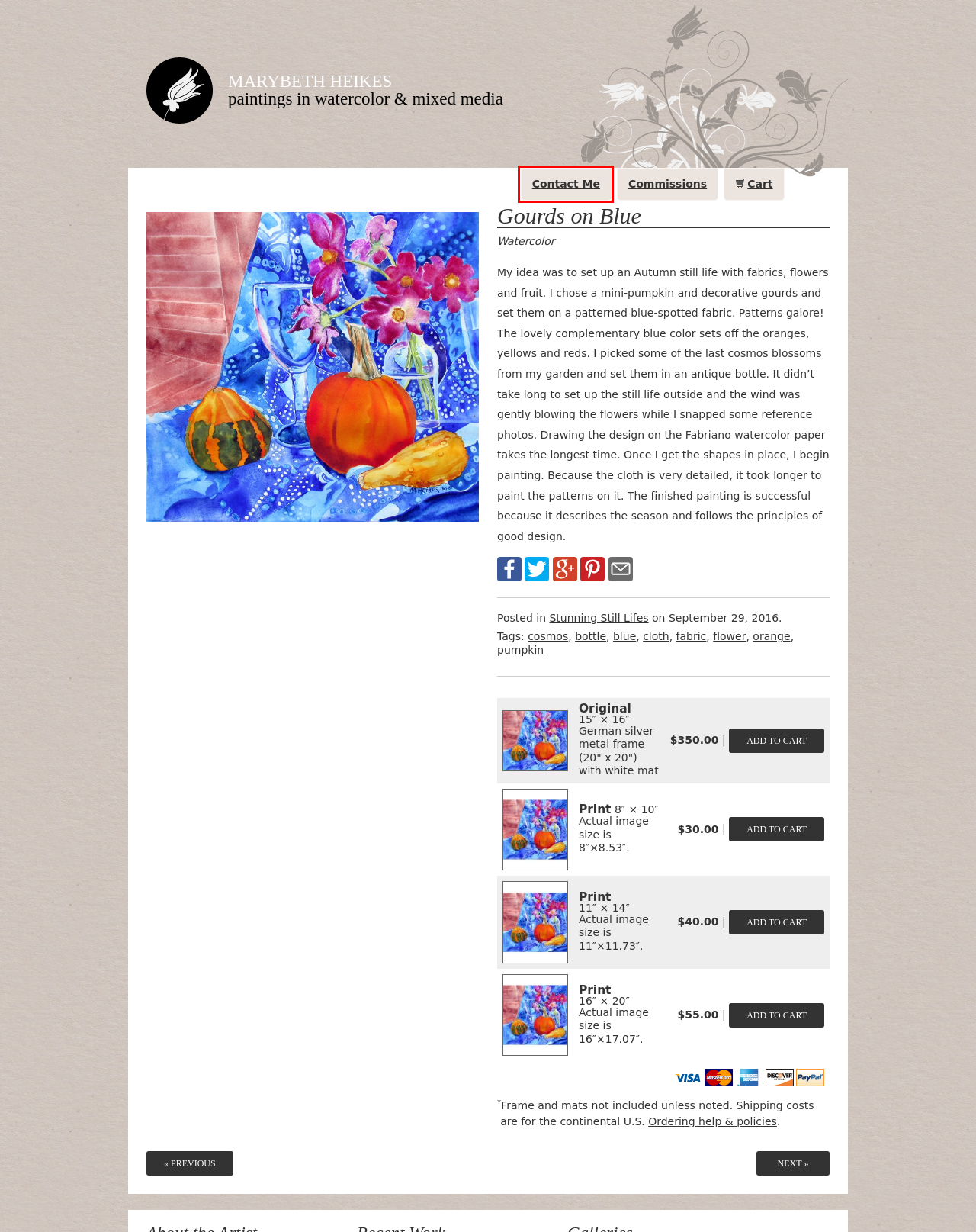You are given a screenshot of a webpage within which there is a red rectangle bounding box. Please choose the best webpage description that matches the new webpage after clicking the selected element in the bounding box. Here are the options:
A. orange Archives « Marybeth Heikes
B. Southeast Iowa Barn Series #102 « Marybeth Heikes
C. fabric Archives « Marybeth Heikes
D. Contact Info « Marybeth Heikes
E. Stunning Still Lifes Archives « Marybeth Heikes
F. Marybeth Heikes : Paintings in Watercolor & Mixed Media
G. blue Archives « Marybeth Heikes
H. pumpkin Archives « Marybeth Heikes

D